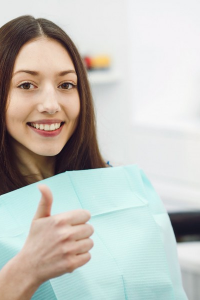Using a single word or phrase, answer the following question: 
What is the relevance of the article's date?

Reinforcing proactive care